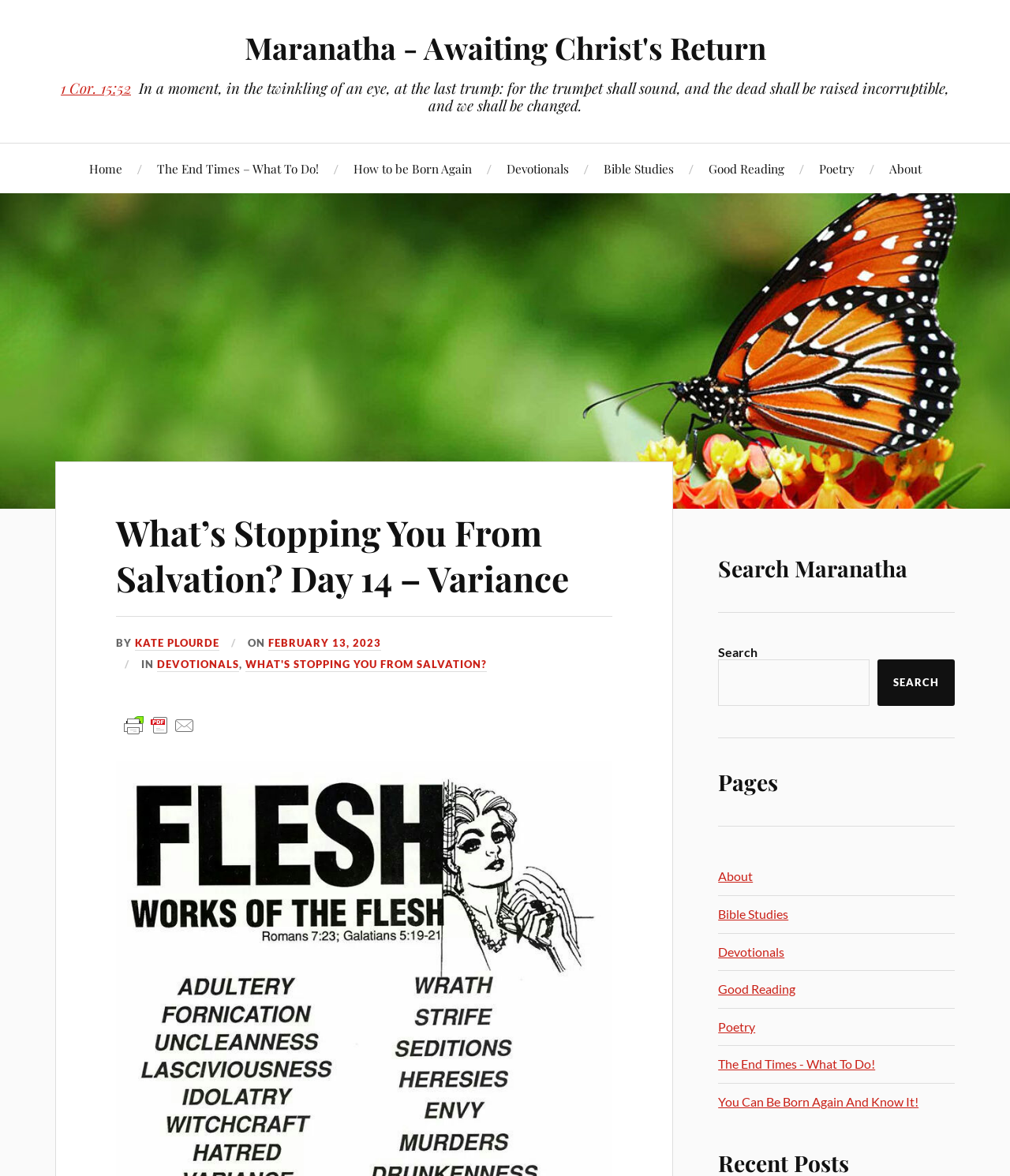Highlight the bounding box coordinates of the element you need to click to perform the following instruction: "Read the devotional by Kate Plourde."

[0.134, 0.541, 0.217, 0.553]